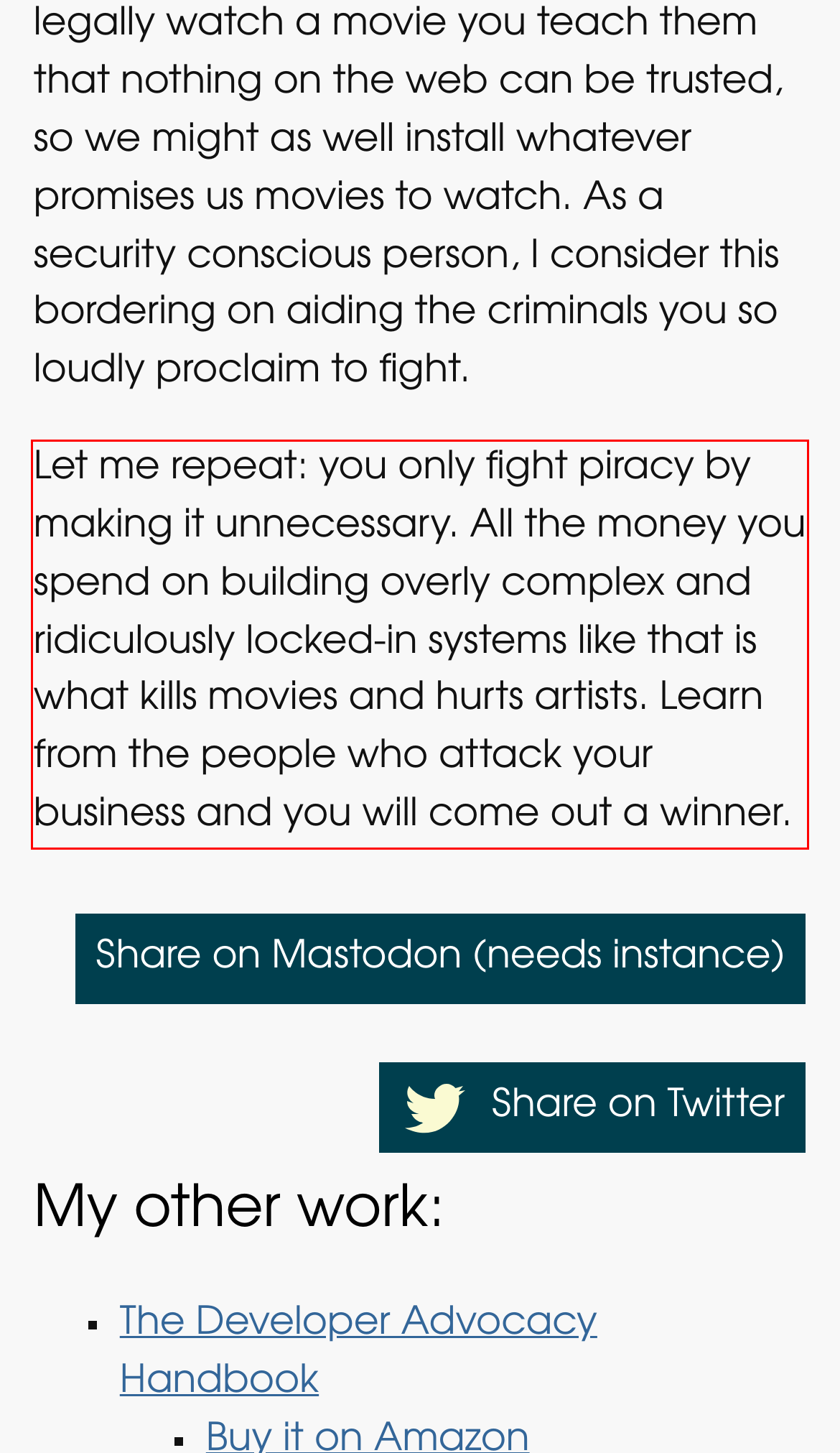With the provided screenshot of a webpage, locate the red bounding box and perform OCR to extract the text content inside it.

Let me repeat: you only fight piracy by making it unnecessary. All the money you spend on building overly complex and ridiculously locked-in systems like that is what kills movies and hurts artists. Learn from the people who attack your business and you will come out a winner.